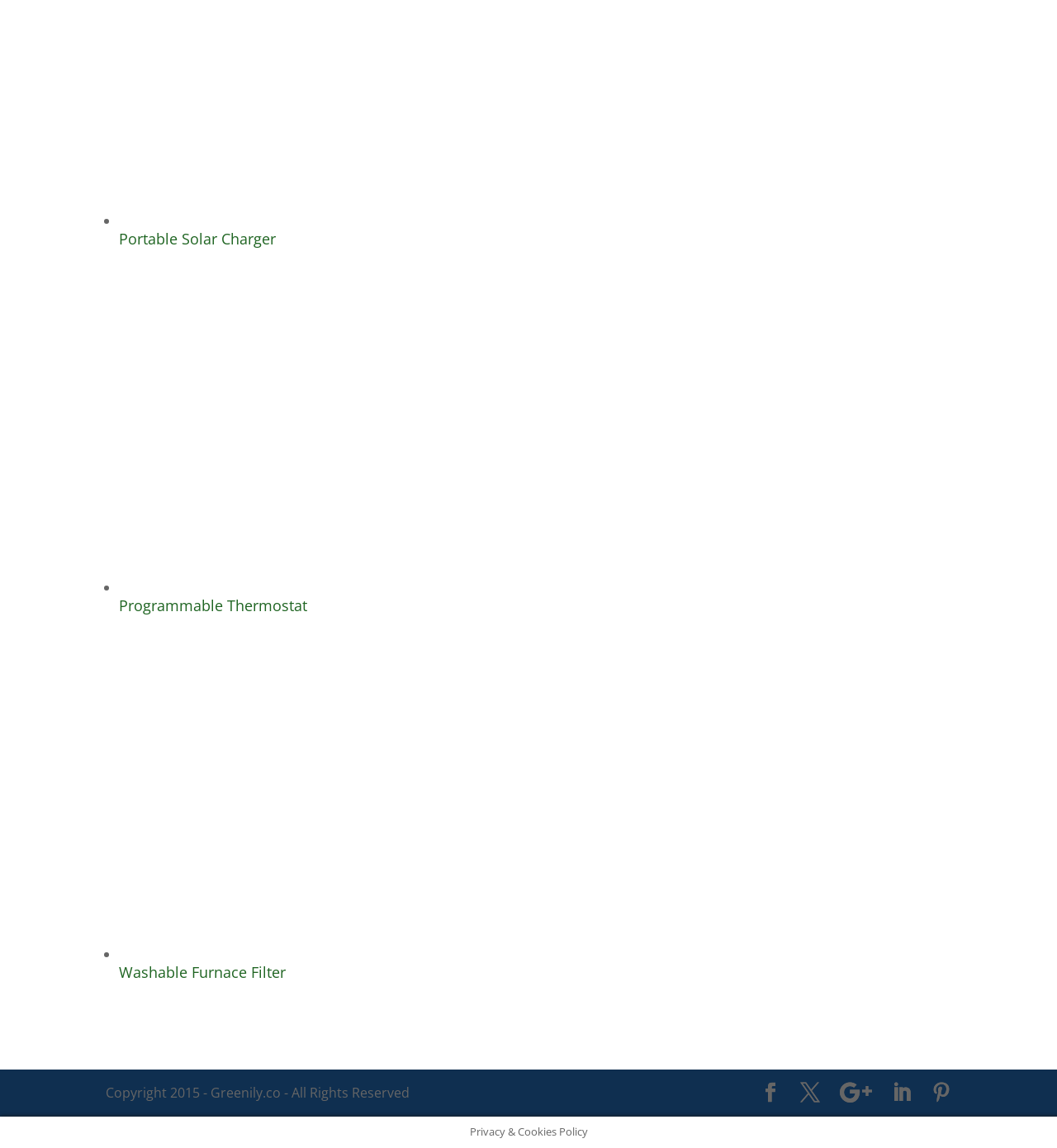Can you determine the bounding box coordinates of the area that needs to be clicked to fulfill the following instruction: "Click on Portable Solar Charger"?

[0.112, 0.201, 0.9, 0.221]